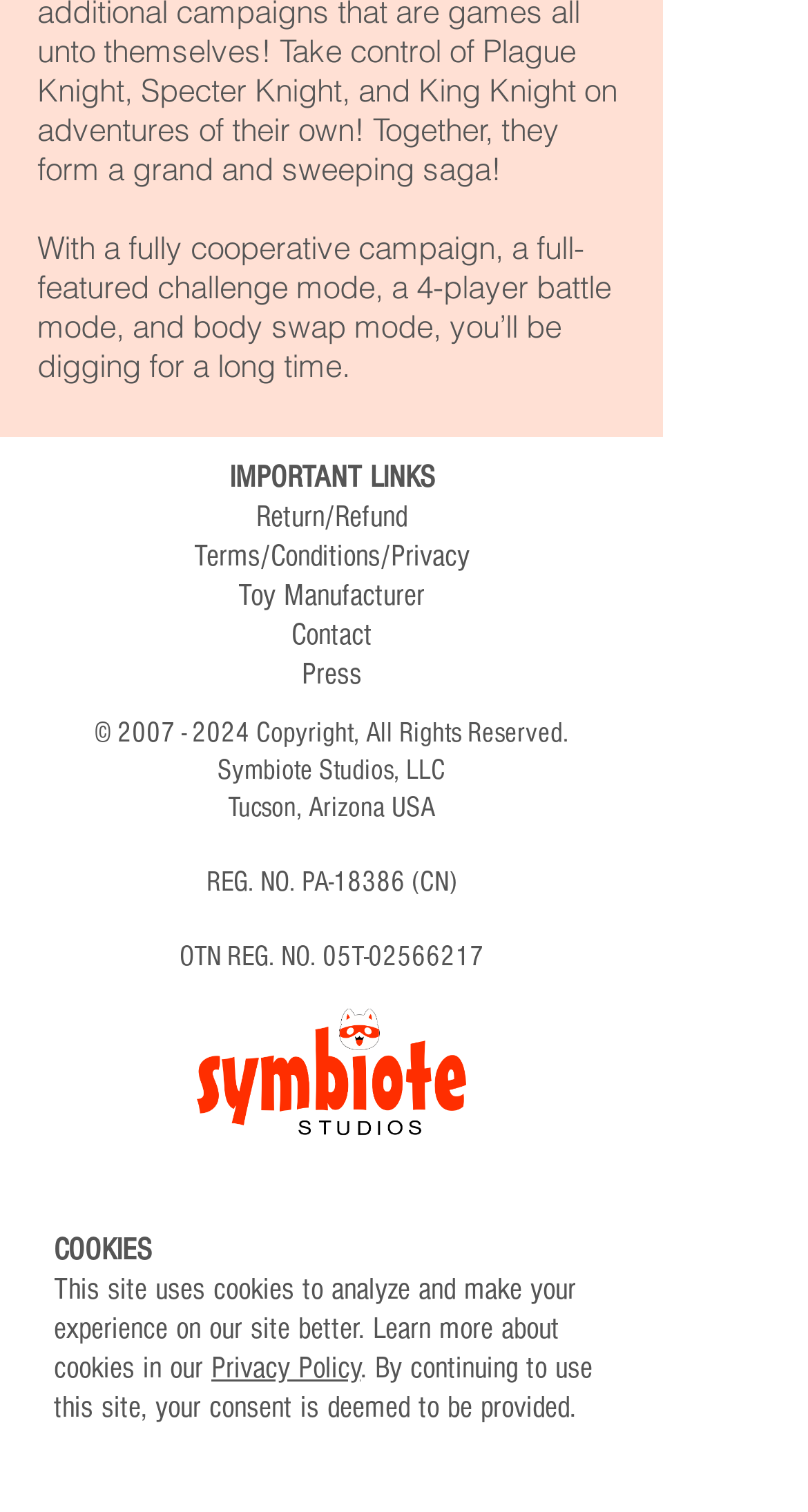How many social media links are there?
Answer the question with a thorough and detailed explanation.

I counted the number of social media links by looking at the social bar section at the bottom of the webpage. I found links to Facebook, Twitter, YouTube, and Instagram, which makes a total of 4 social media links.